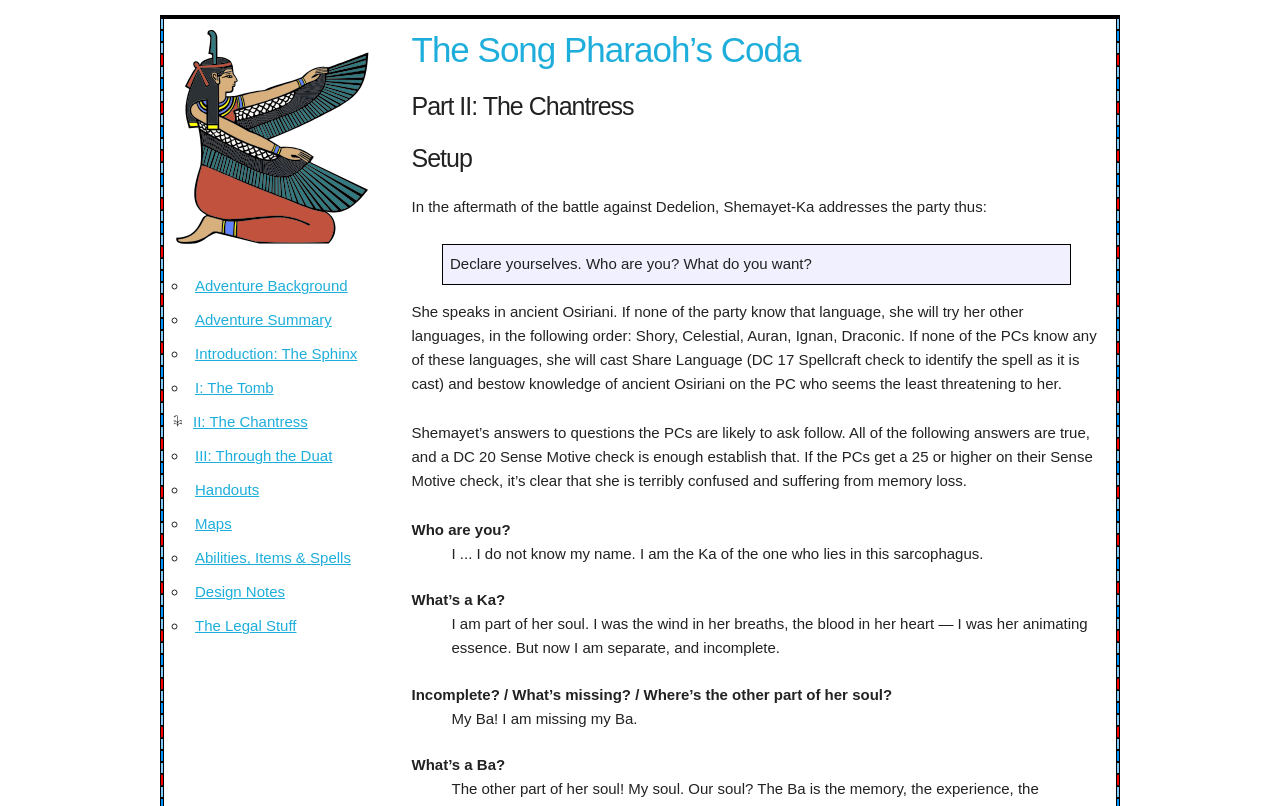Determine the bounding box coordinates for the region that must be clicked to execute the following instruction: "Follow the link to The Song Pharaoh’s Coda".

[0.321, 0.036, 0.72, 0.088]